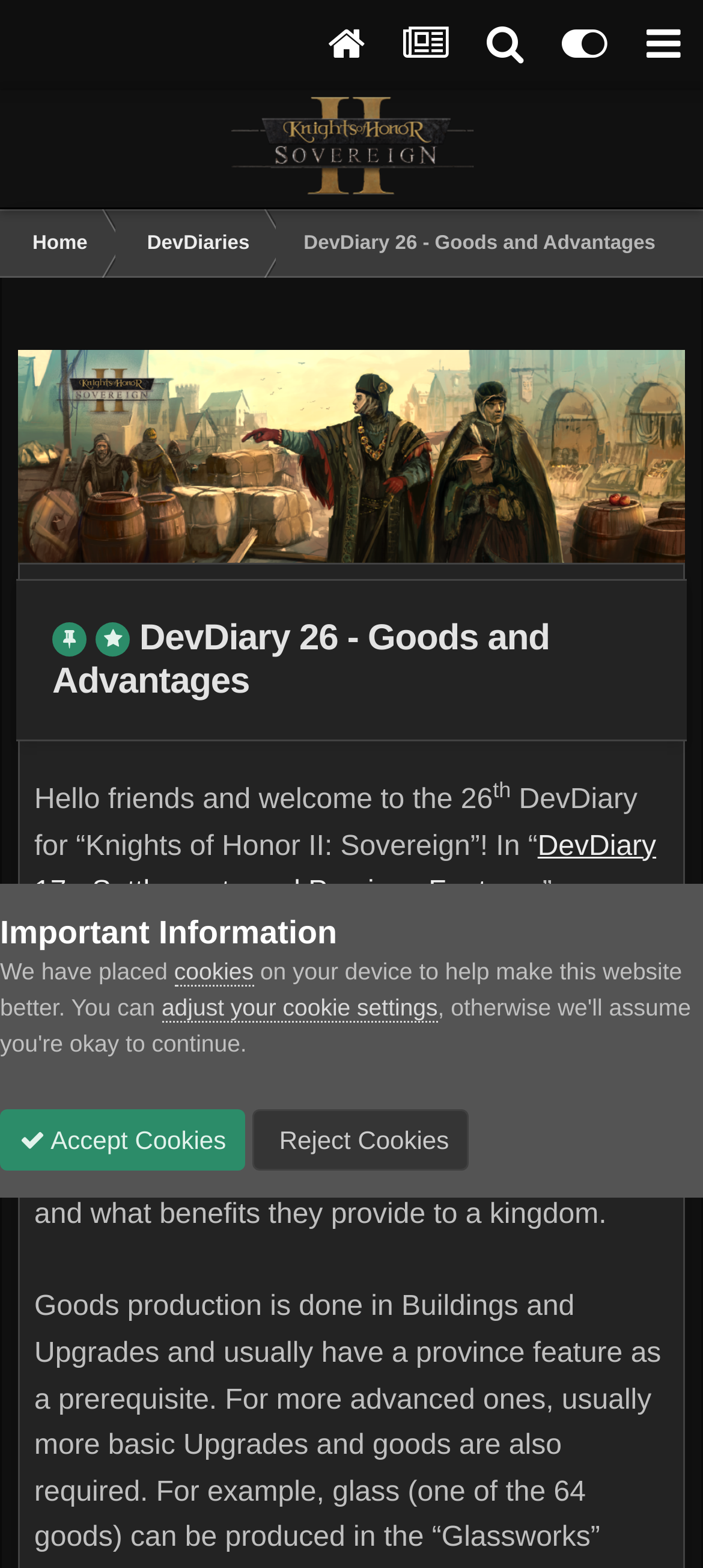Provide a comprehensive description of the webpage.

The webpage is a blog post titled "DevDiary 26 - Goods and Advantages" from the Knights of Honor II: Sovereign Community. At the top, there are several links and icons, including a community logo, navigation links to Home and DevDiaries, and social media icons. 

Below the navigation links, there is a large image that spans almost the entire width of the page. Above the image, there is a heading that reads "DevDiary 26 - Goods and Advantages" with a pinned and featured label. 

The main content of the blog post starts below the image, with a greeting and an introduction to the topic of goods and advantages in the game. The text explains that this post is a continuation of a previous DevDiary that discussed economy-related features of provinces. 

The blog post is divided into sections, with a heading "Important Information" at the bottom. This section contains a message about cookies on the device and provides links to adjust cookie settings. There are also two buttons to accept or reject cookies. 

On the bottom left, there are links to Forums, Unread, and Sign In.